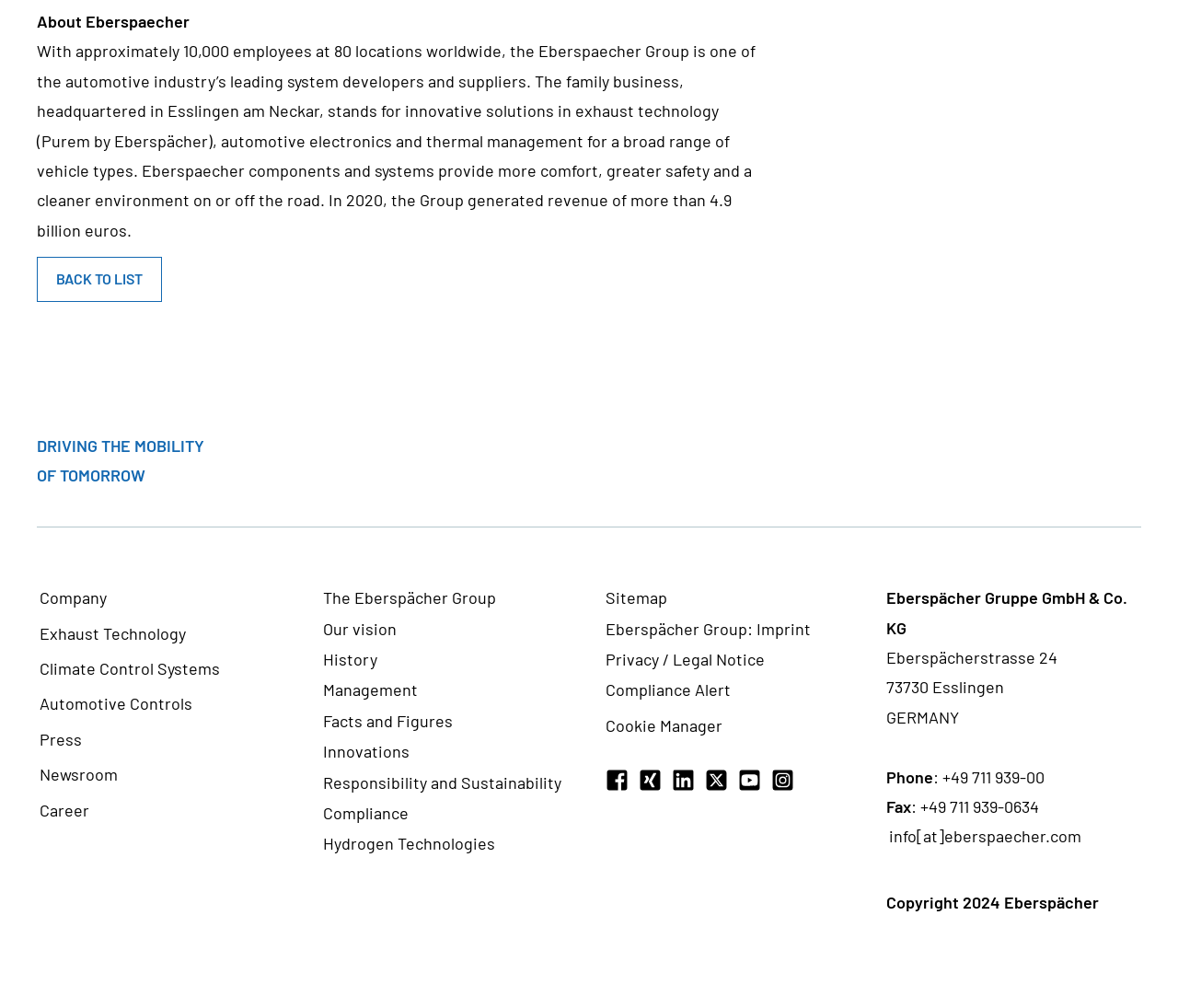Please identify the coordinates of the bounding box for the clickable region that will accomplish this instruction: "Follow Eberspächer on 'Facebook'".

[0.514, 0.763, 0.534, 0.794]